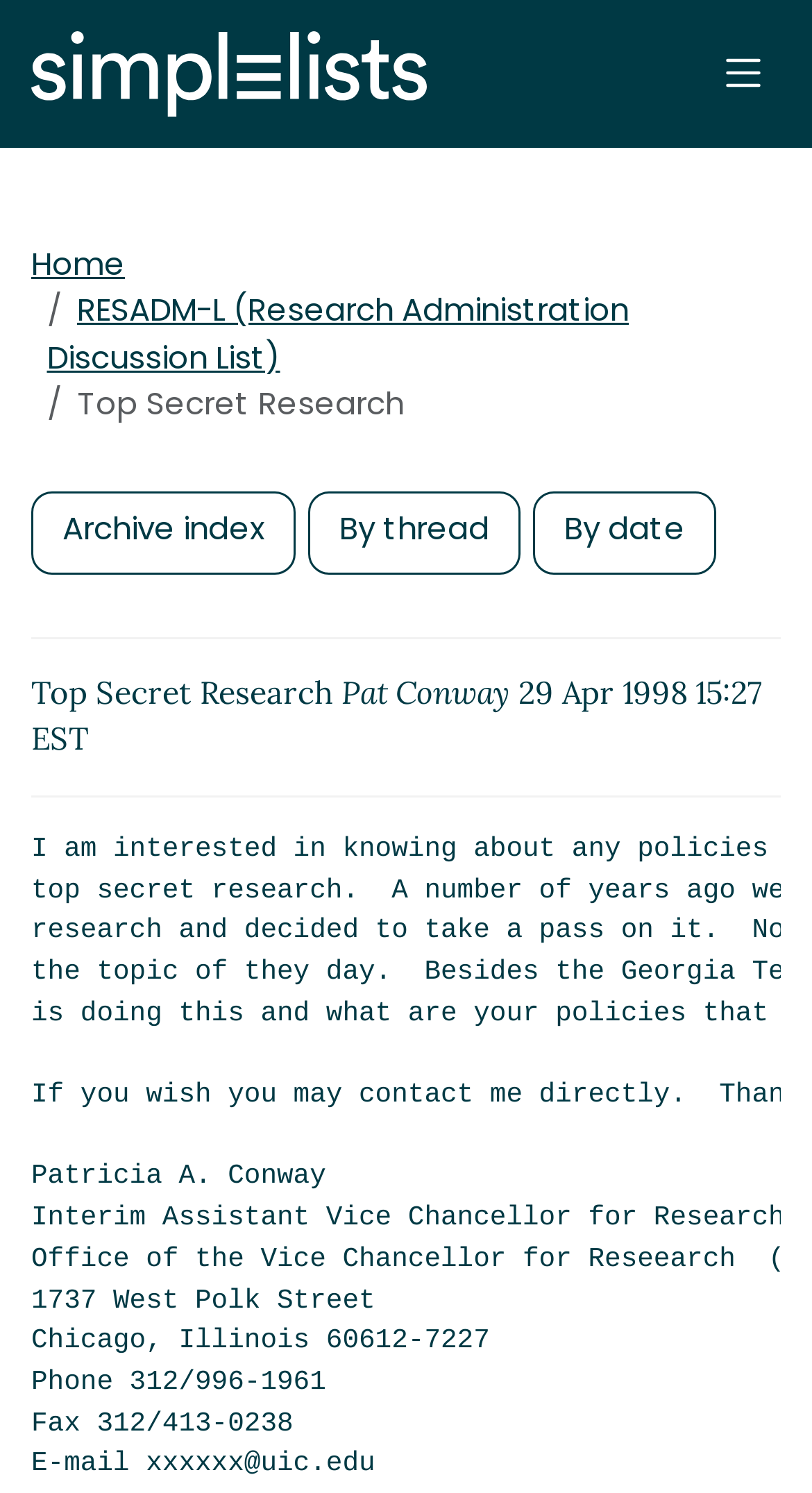Using the provided element description: "Home", identify the bounding box coordinates. The coordinates should be four floats between 0 and 1 in the order [left, top, right, bottom].

[0.038, 0.162, 0.154, 0.191]